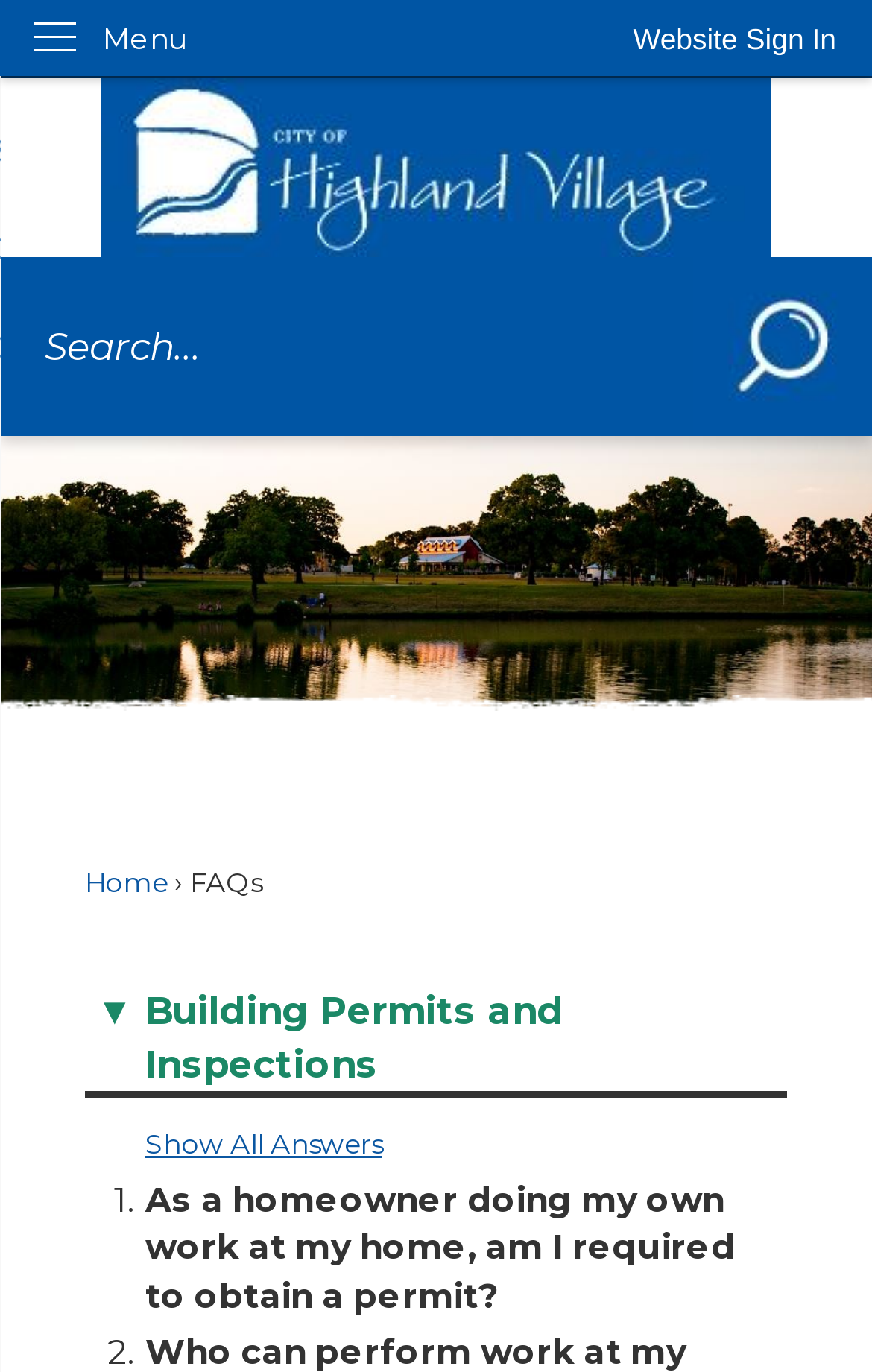Identify the bounding box coordinates of the section to be clicked to complete the task described by the following instruction: "Click Building Permits and Inspections". The coordinates should be four float numbers between 0 and 1, formatted as [left, top, right, bottom].

[0.097, 0.719, 0.903, 0.8]